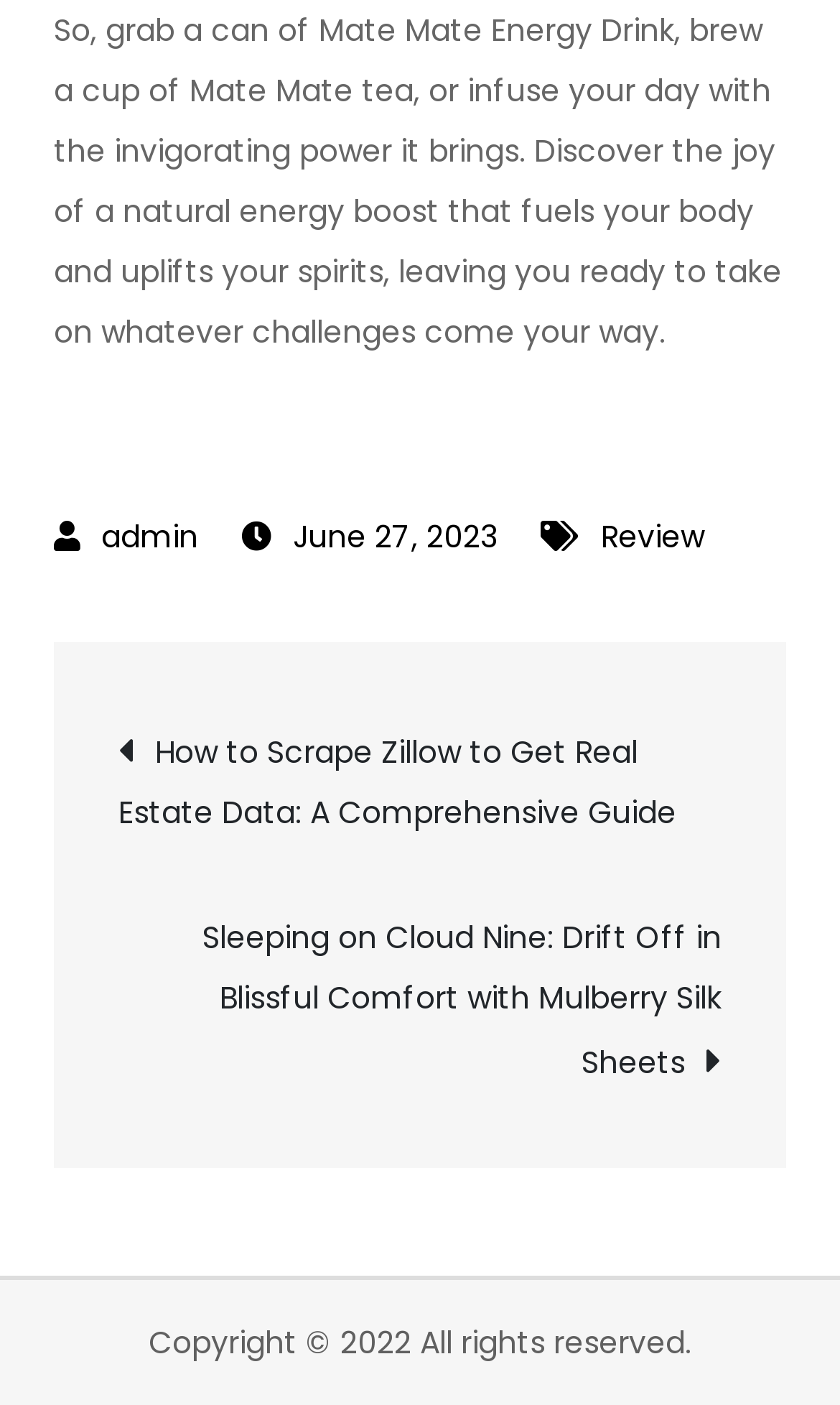Identify the bounding box of the HTML element described here: "Review". Provide the coordinates as four float numbers between 0 and 1: [left, top, right, bottom].

[0.715, 0.367, 0.838, 0.398]